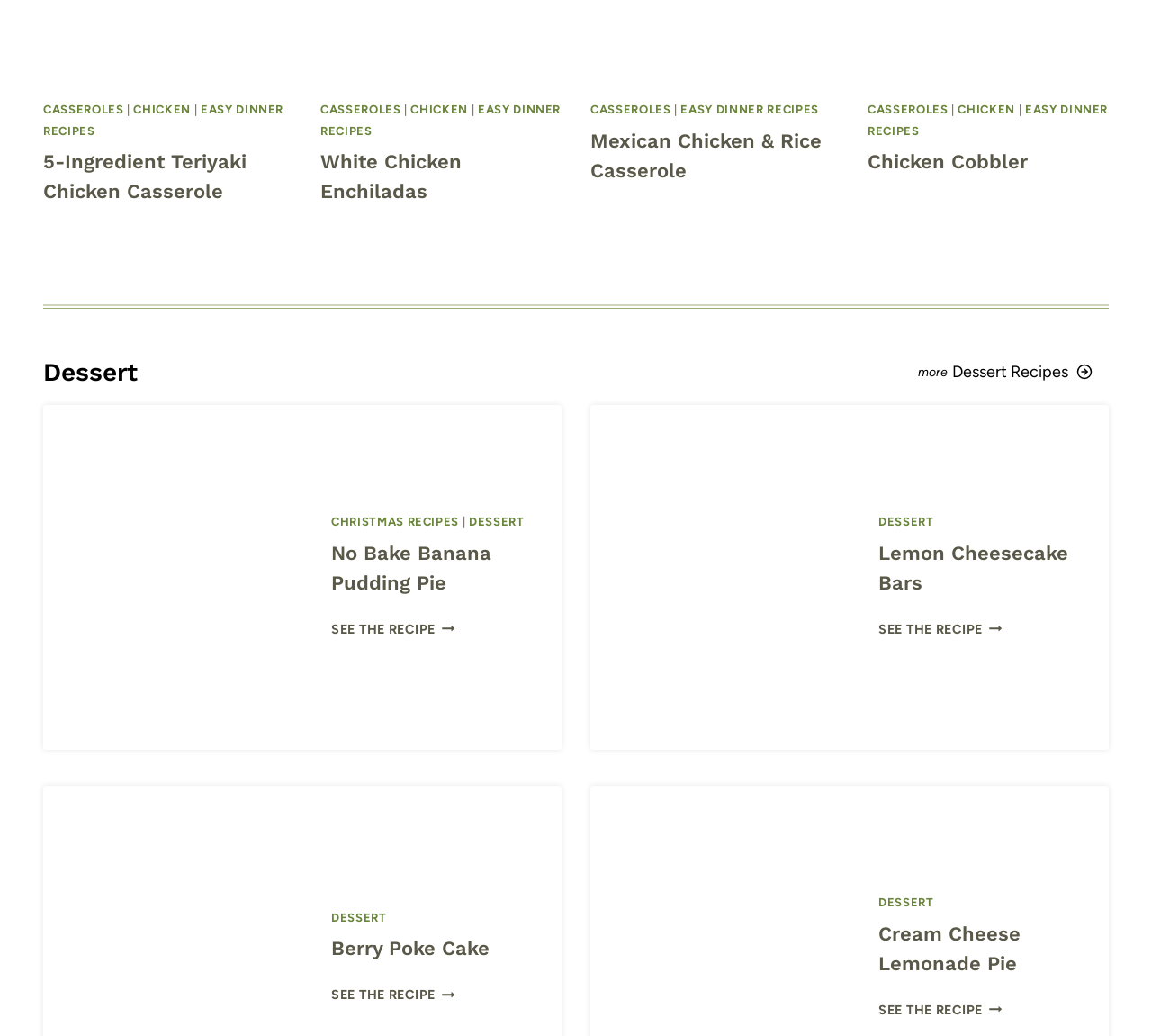From the image, can you give a detailed response to the question below:
What type of recipes are featured on this webpage?

Based on the webpage, I can see multiple sections featuring different types of recipes, including dinner recipes such as '5-Ingredient Teriyaki Chicken Casserole' and dessert recipes like 'No Bake Banana Pudding Pie' and 'Lemon Cheesecake Bars'.